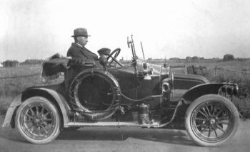Provide an in-depth description of all elements within the image.

The image showcases a man seated in a vintage car, specifically a 1912 Renault, which is noted to be one of the first motorcars in its county. The photograph reflects a historical period when automobiles were becoming symbols of status and modernity. The man, dressed in formal attire including a bowler hat, appears to be enjoying a leisurely drive, possibly indicating a moment of pride in ownership during the early 20th century. This particular Renault represents not just personal transport, but also the technological advancements of the time, contrasting with the simpler modes of travel preceding it. The car’s elegant design and details invite viewers to appreciate the craftsmanship of that era, highlighting a significant moment in automotive history and everyday life of the time.